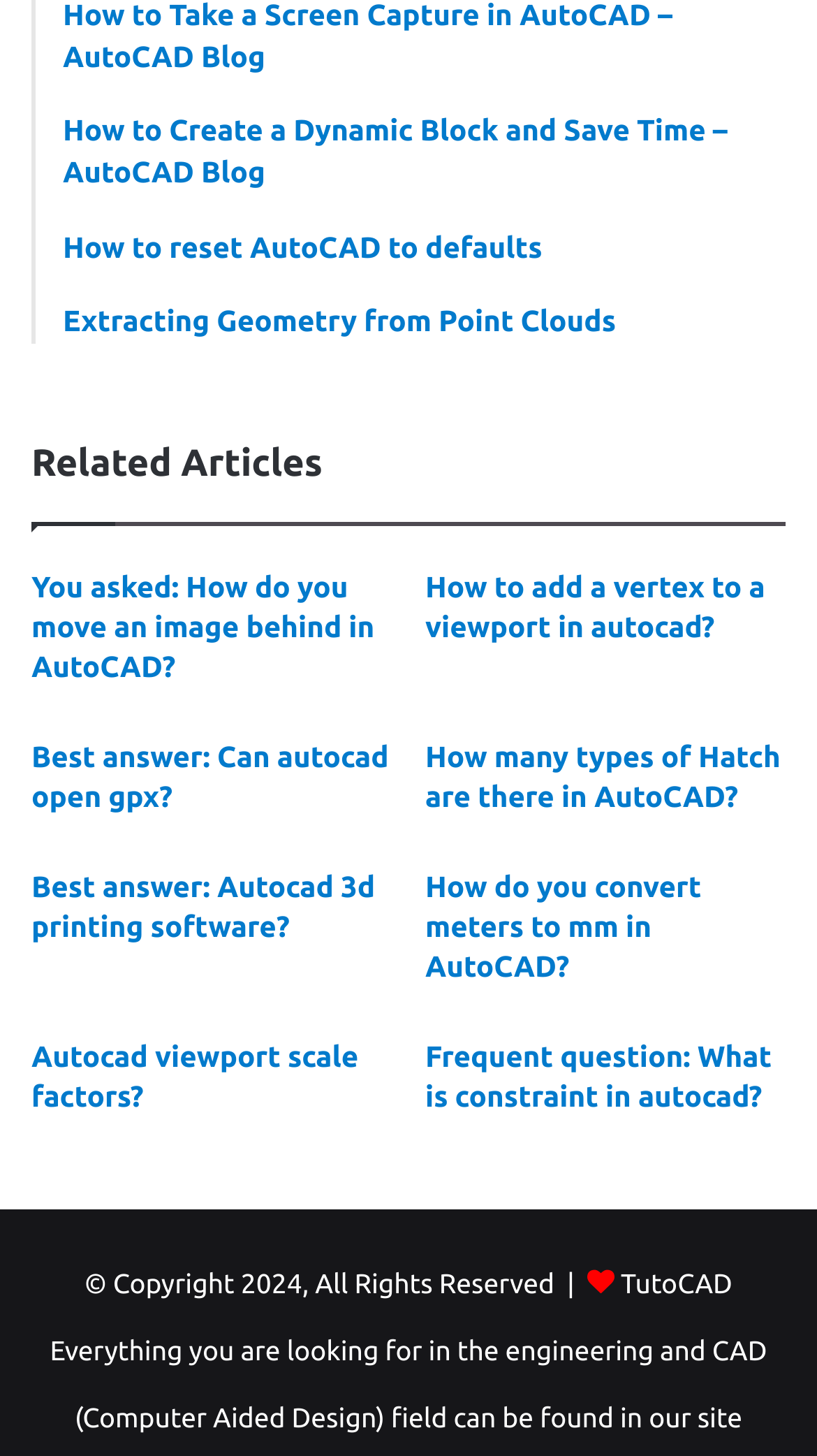What is the name of the website or blog?
Please respond to the question with a detailed and informative answer.

The webpage has a link at the bottom which reads 'TutoCAD', suggesting that this is the name of the website or blog. The link is likely intended to direct users to the homepage or main website.